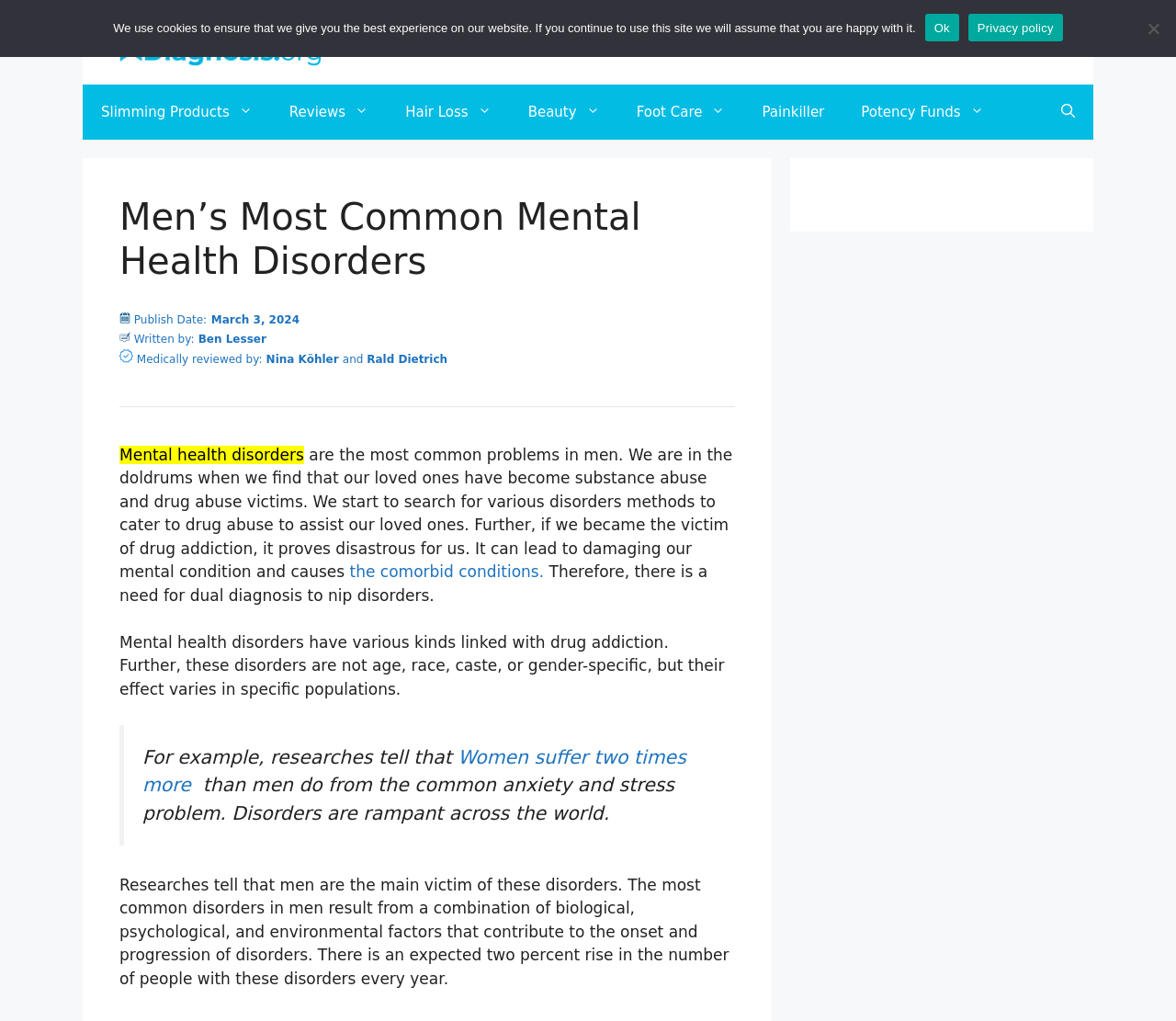What is the name of the website?
Please analyze the image and answer the question with as much detail as possible.

I found the website name by looking at the banner element at the top of the webpage, which contains a link with the text 'Dualdiagnosis.org'.